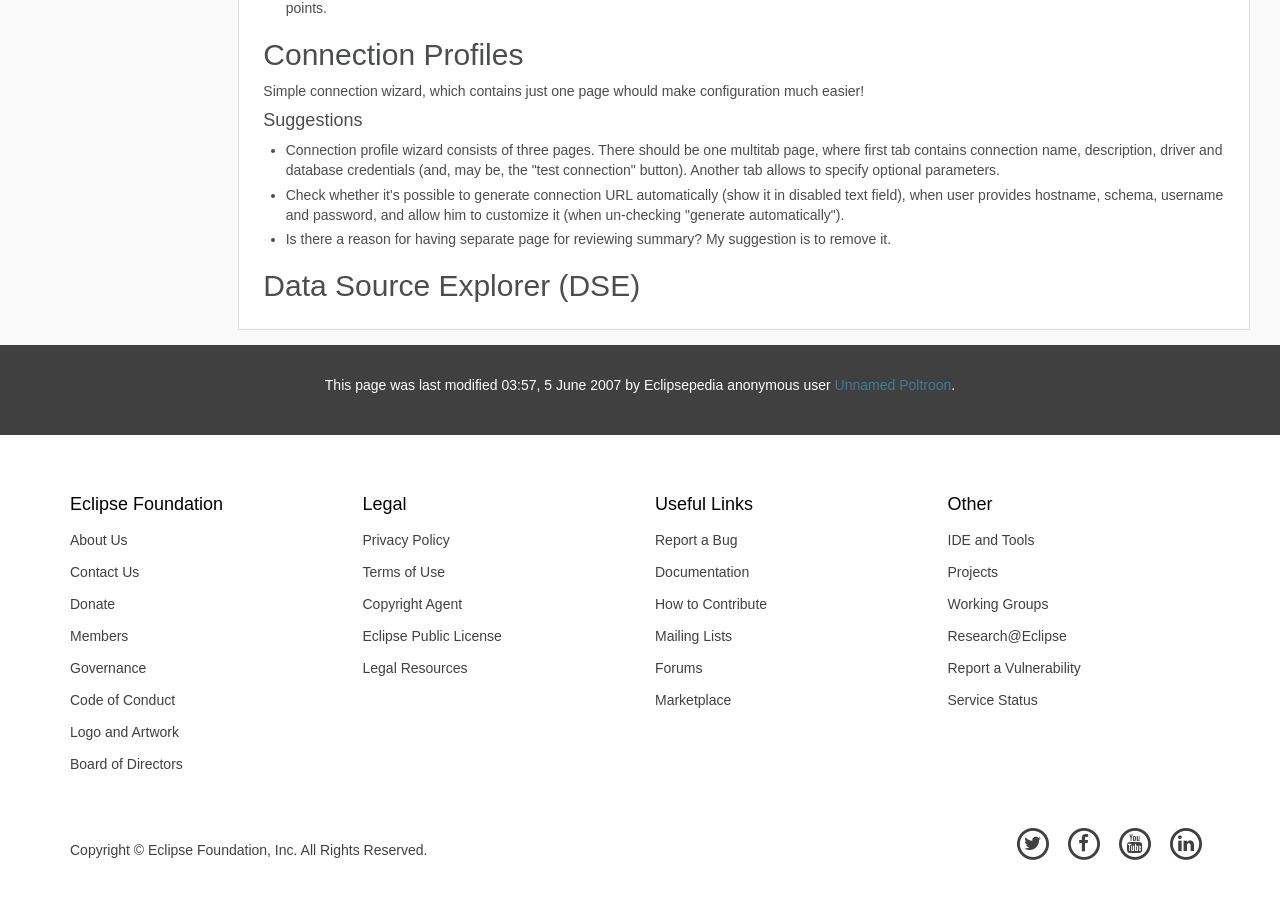Please specify the bounding box coordinates of the clickable section necessary to execute the following command: "Click the 'Eclipse Public License' link".

[0.271, 0.69, 0.488, 0.726]